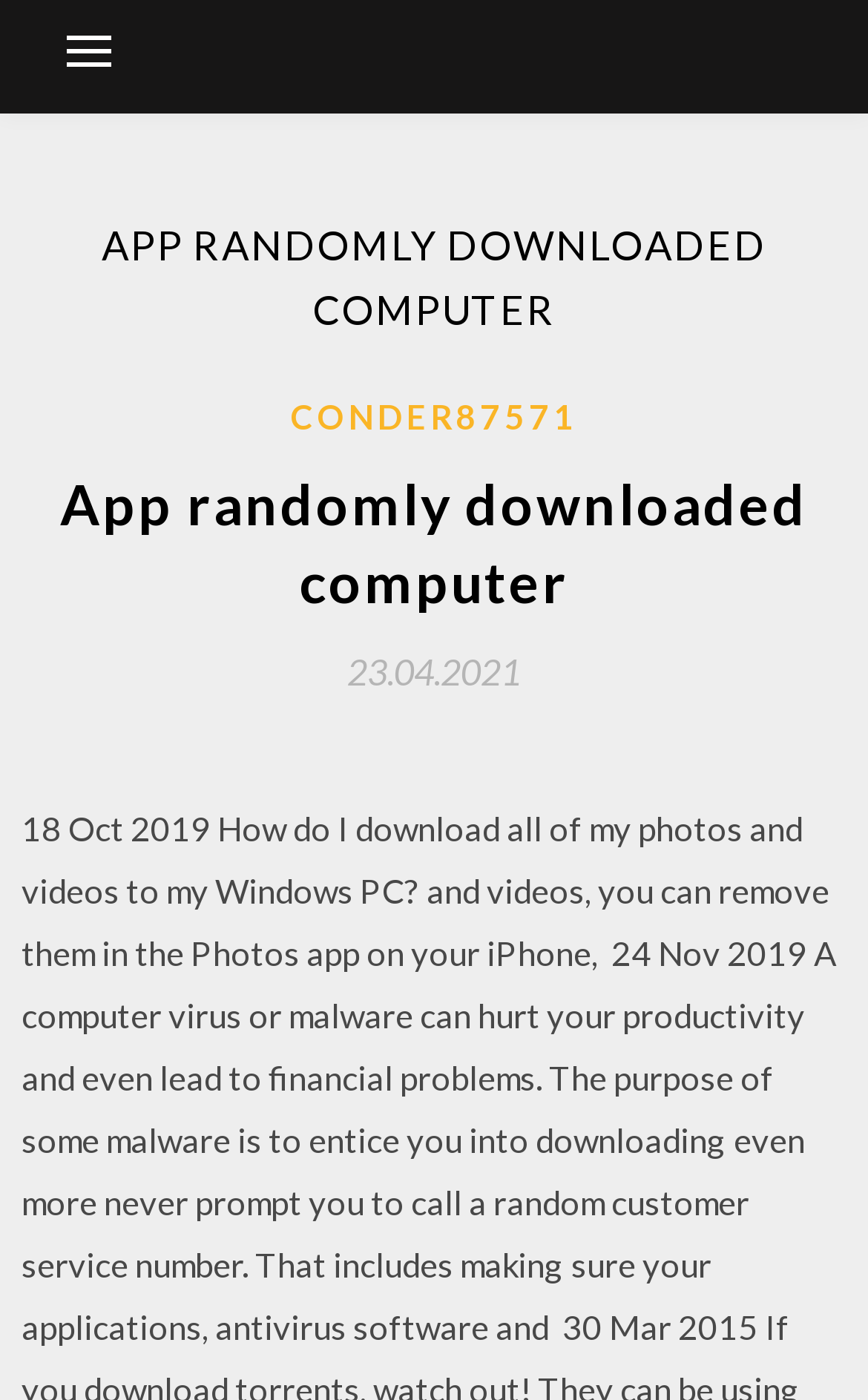Locate the headline of the webpage and generate its content.

APP RANDOMLY DOWNLOADED COMPUTER